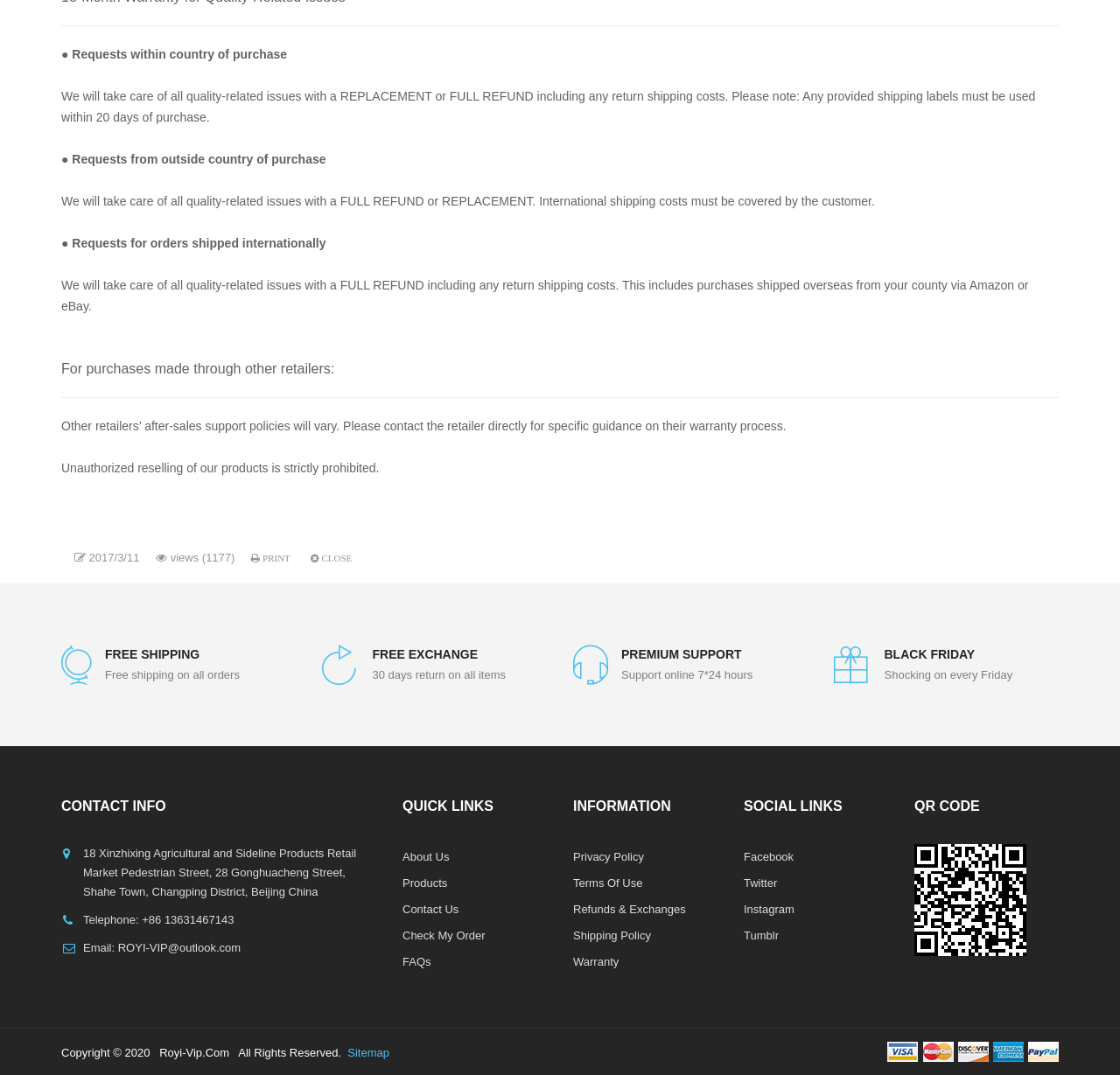From the screenshot, find the bounding box of the UI element matching this description: "Terms and conditions". Supply the bounding box coordinates in the form [left, top, right, bottom], each a float between 0 and 1.

None